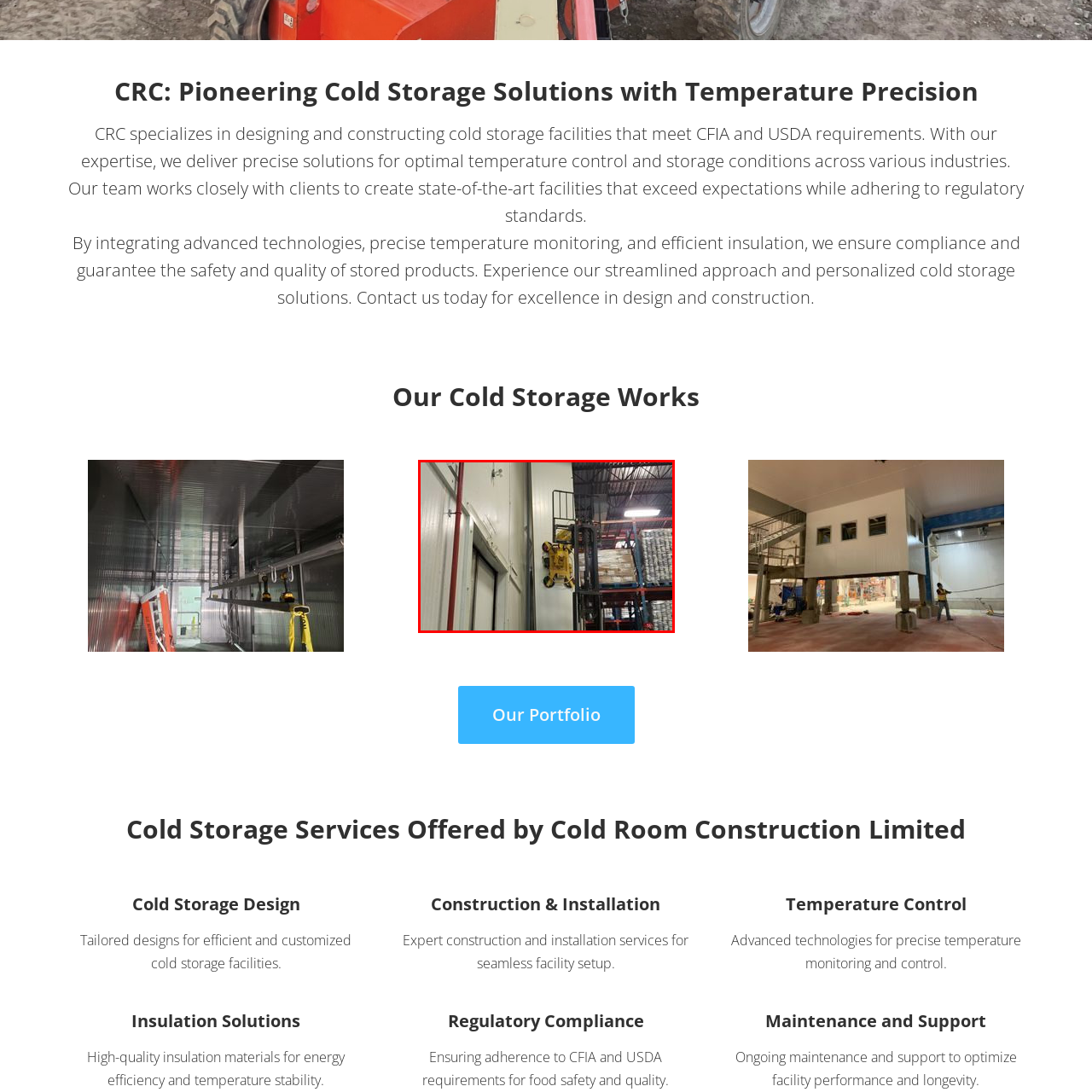Offer a detailed account of what is shown inside the red bounding box.

The image showcases a vertical insulated metal panel wall within a cold storage facility, reflecting the advanced construction techniques employed by Cold Room Construction Limited. To the left, a specialized lift or hoist is depicted, demonstrating the equipment used for accessing higher storage areas efficiently. The background features shelving units stocked with various products, highlighting the facility's capacity for temperature-controlled storage. This setup exemplifies the integration of innovative designs and technologies to ensure optimal temperature control, necessary for compliance with CFIA and USDA standards. The overall atmosphere emphasizes a professional, well-organized environment dedicated to maintaining the quality and safety of stored goods.